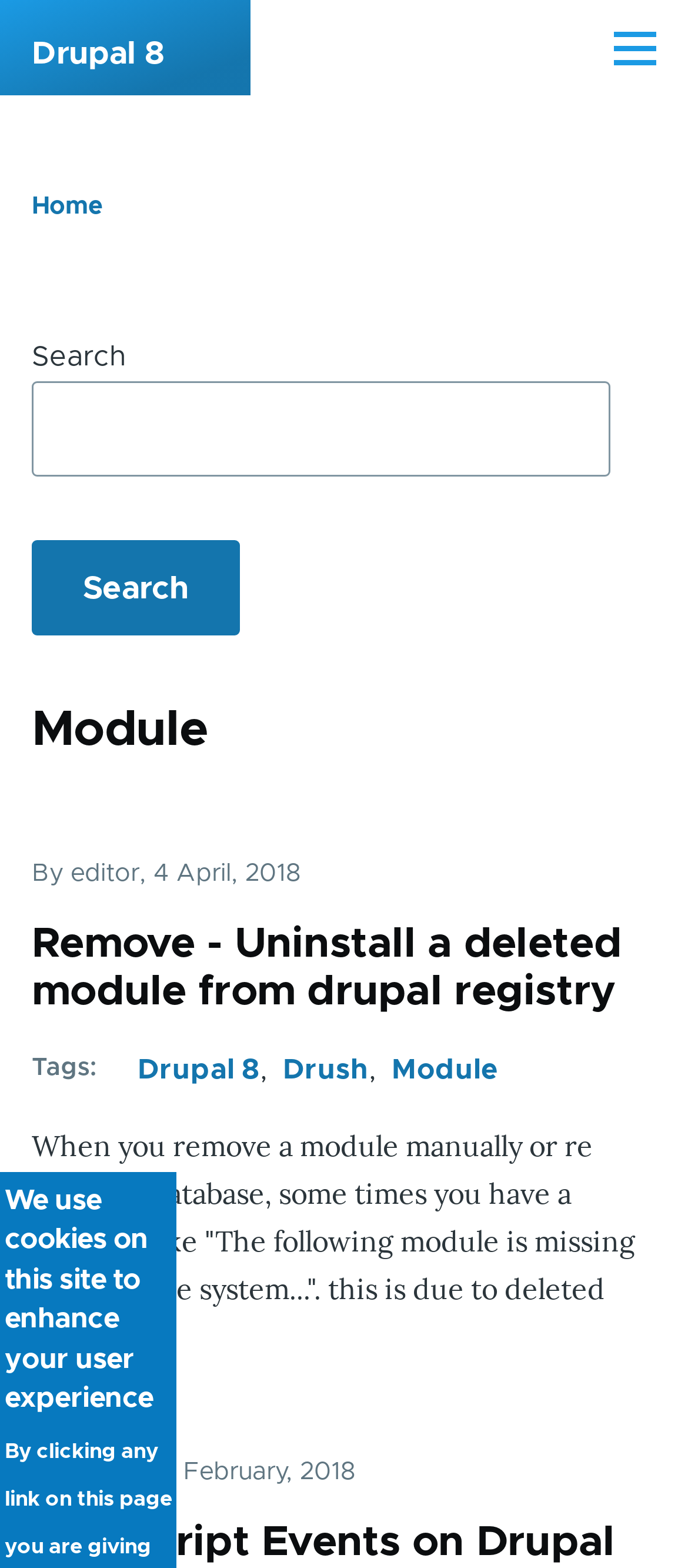Determine the bounding box coordinates for the region that must be clicked to execute the following instruction: "Learn about Robotic Surgery".

None